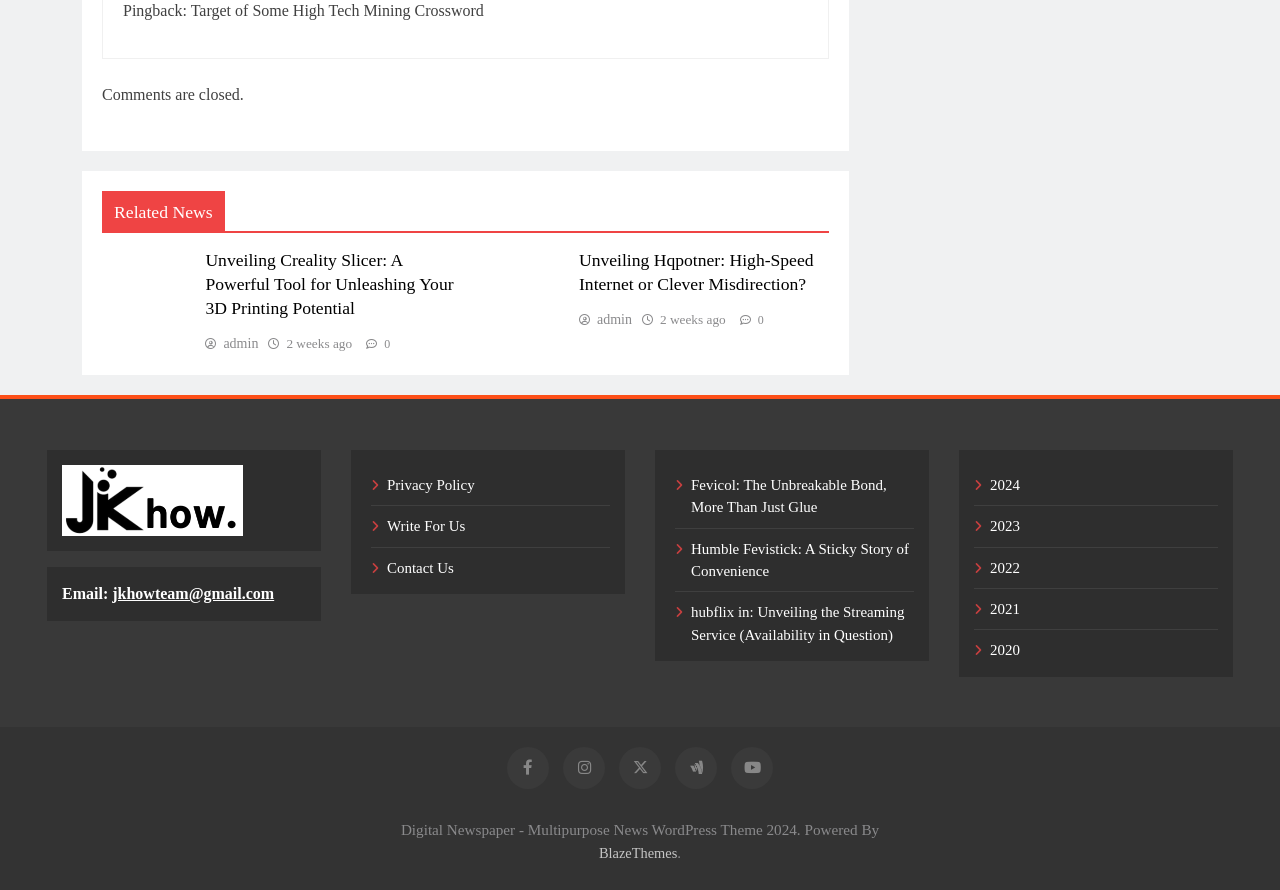Indicate the bounding box coordinates of the element that must be clicked to execute the instruction: "View the article about Hqpotner". The coordinates should be given as four float numbers between 0 and 1, i.e., [left, top, right, bottom].

[0.452, 0.28, 0.648, 0.334]